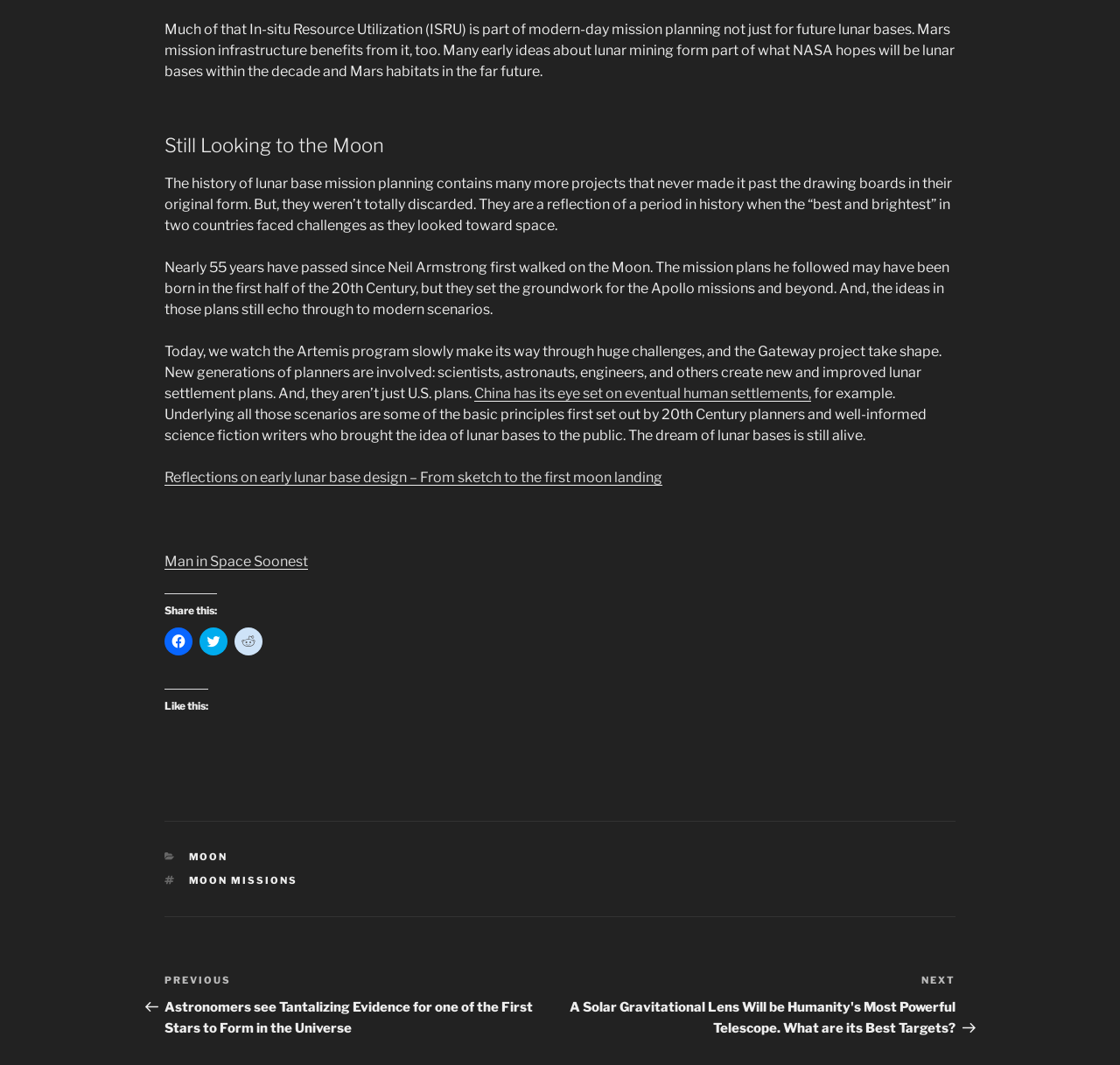Locate the bounding box coordinates of the clickable region to complete the following instruction: "Read about Man in Space Soonest."

[0.147, 0.519, 0.275, 0.535]